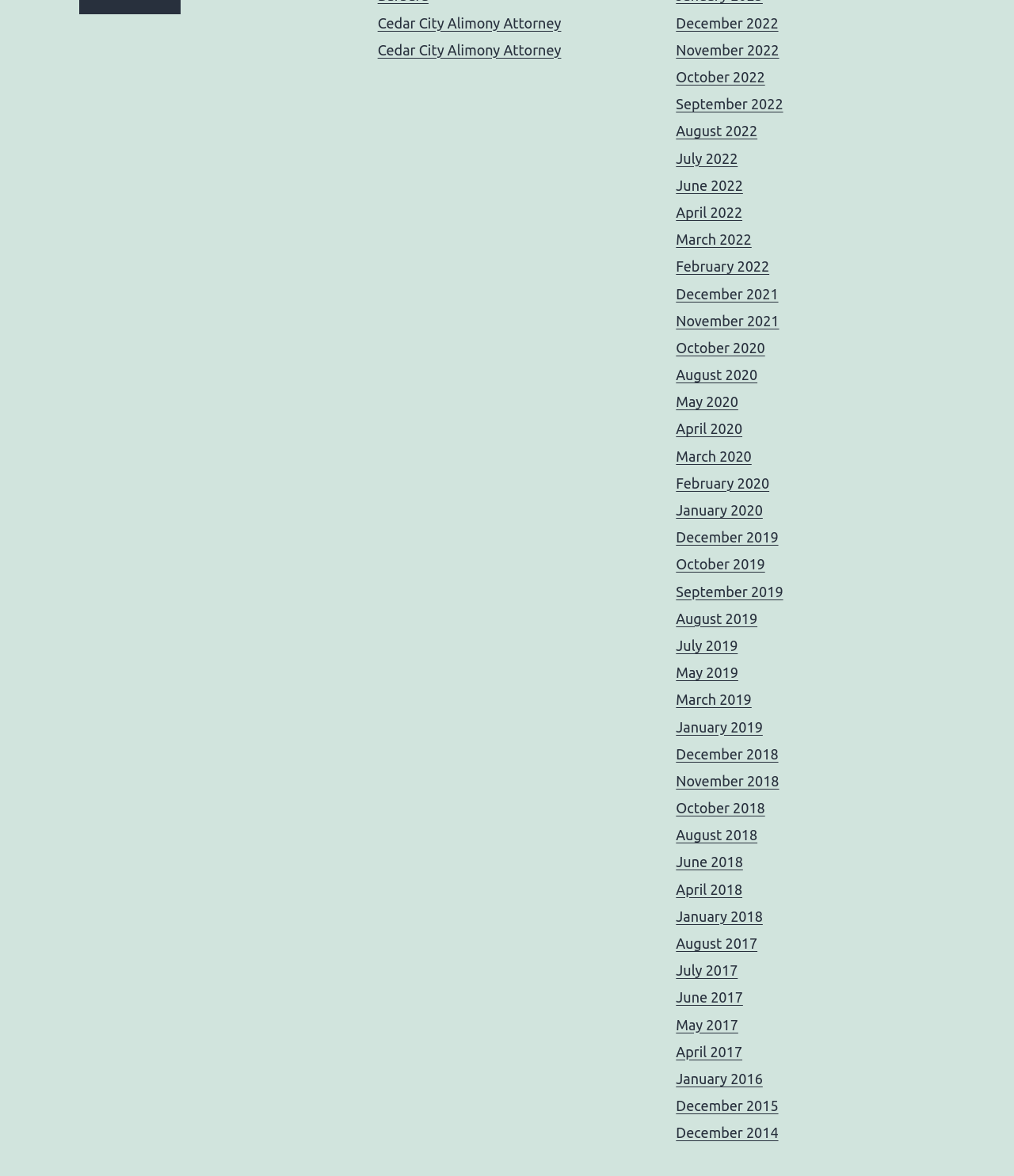Using the details from the image, please elaborate on the following question: What is the earliest year listed on the webpage?

The webpage has a list of links with year and month information. The earliest year listed is December 2014, which is at the bottom of the list.